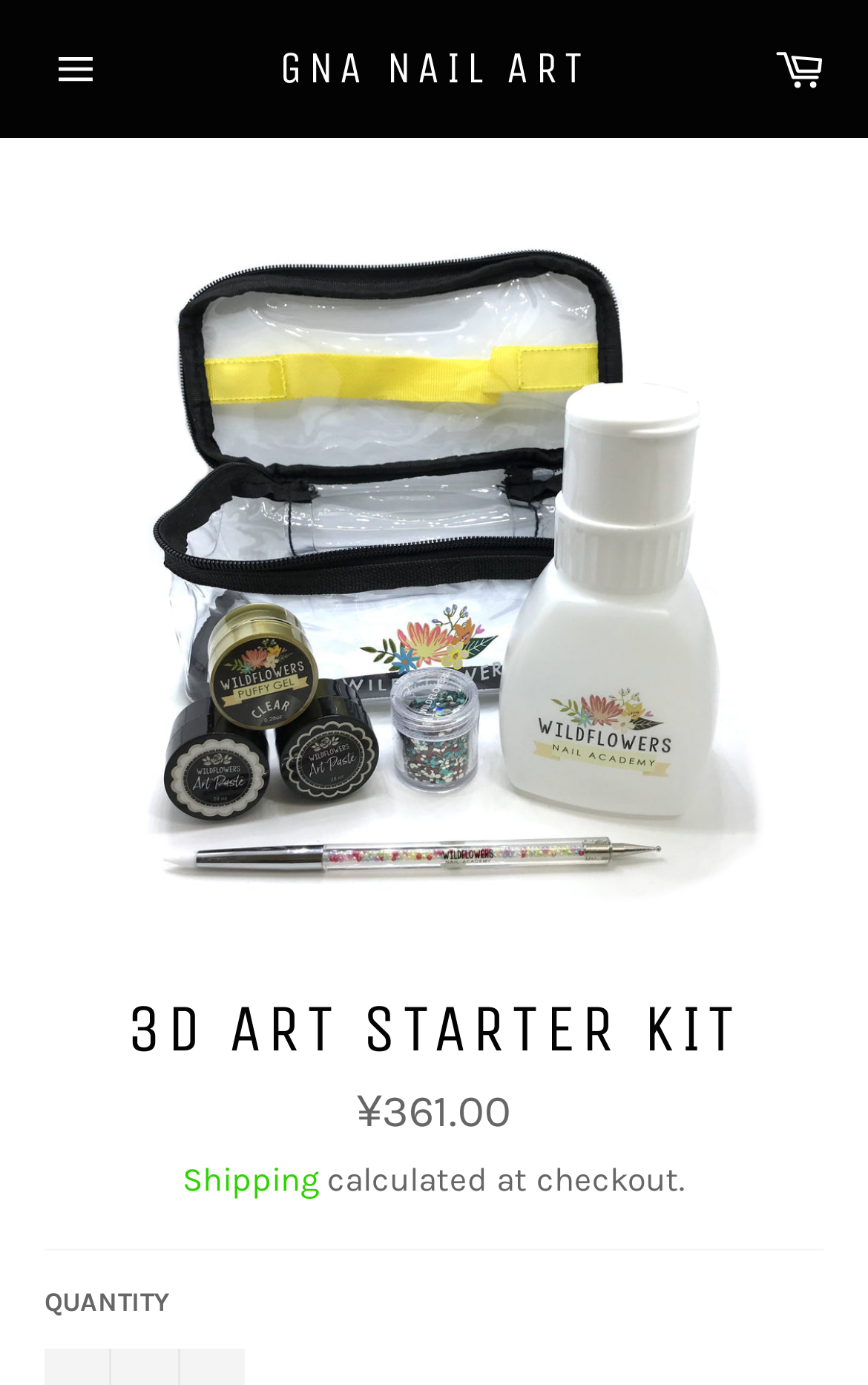Refer to the image and offer a detailed explanation in response to the question: What is the price of the 3D Art Starter Kit?

I found the price by looking at the StaticText element with the text '¥361.00' which is located near the 'Regular price' text.